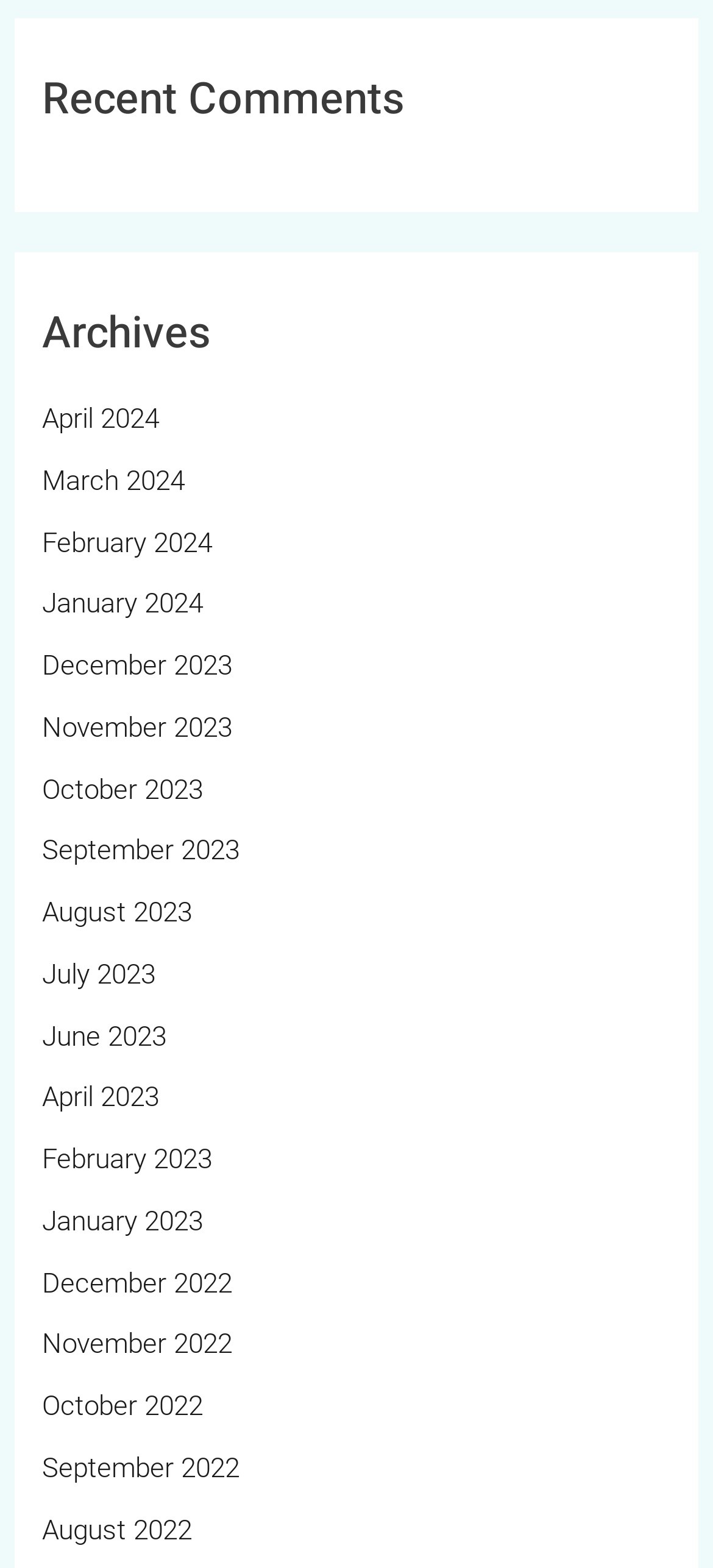Use one word or a short phrase to answer the question provided: 
What is the most recent month listed in the Archives section?

April 2024